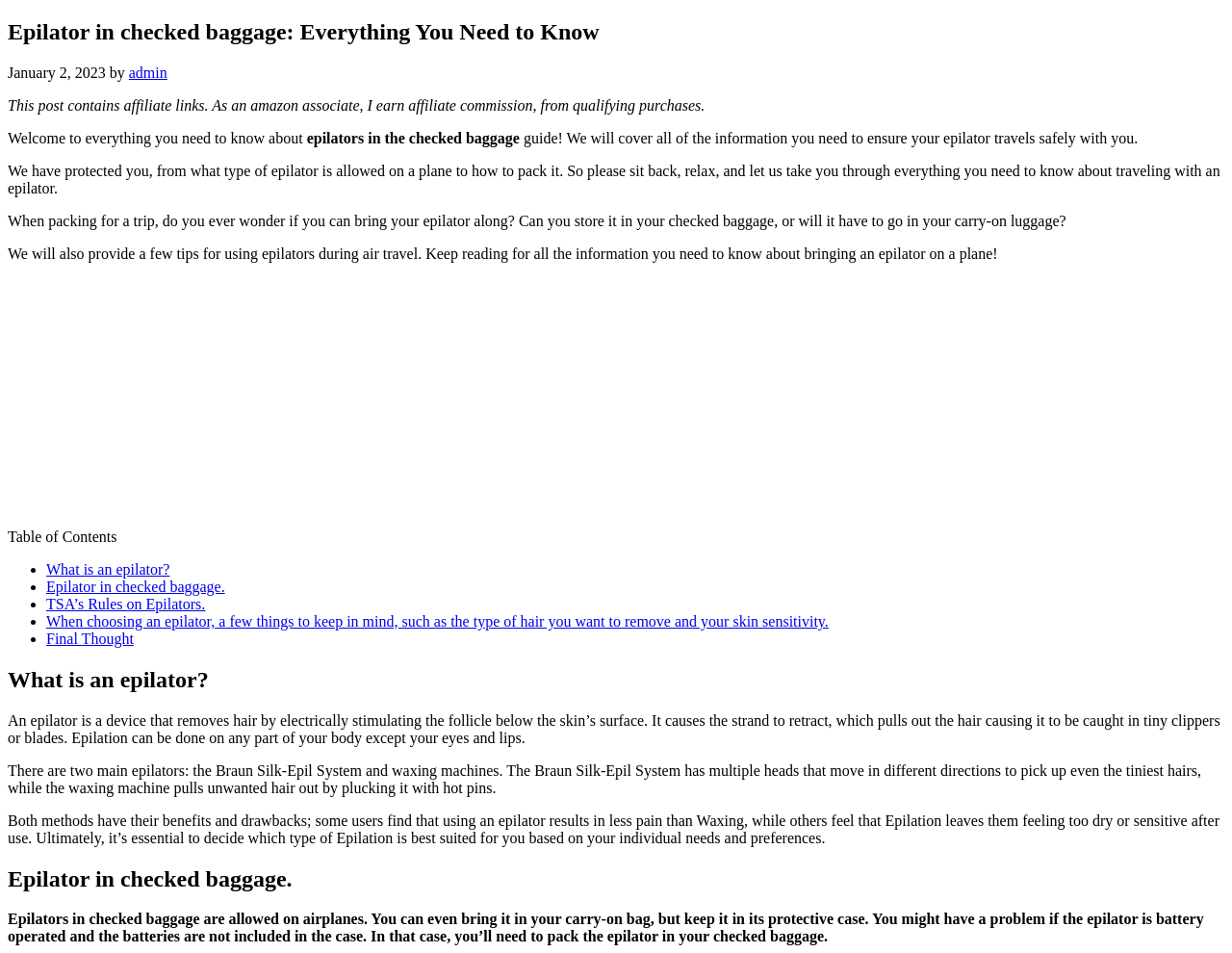Using the format (top-left x, top-left y, bottom-right x, bottom-right y), provide the bounding box coordinates for the described UI element. All values should be floating point numbers between 0 and 1: Epilator in checked baggage.

[0.038, 0.607, 0.183, 0.624]